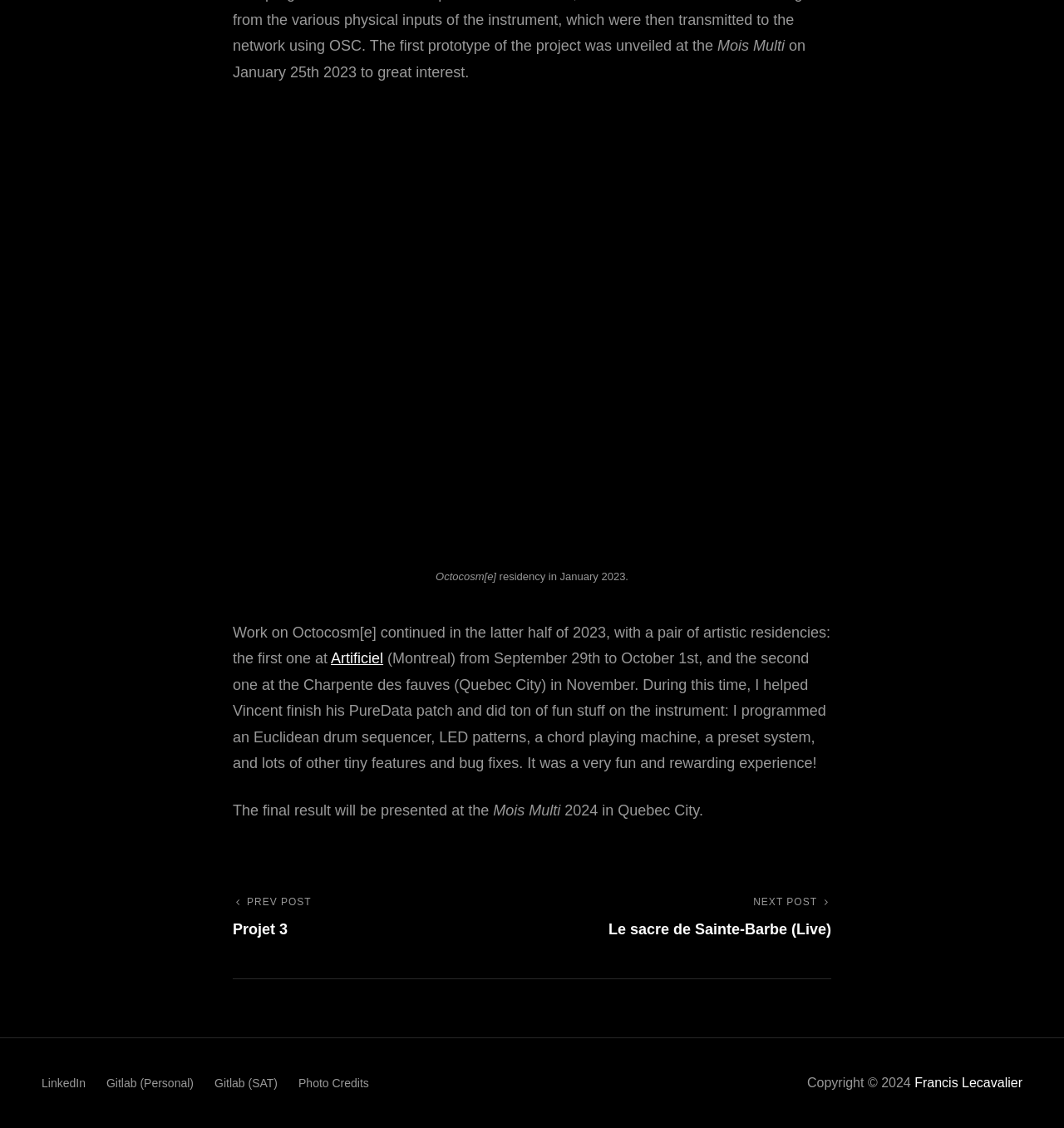Identify the bounding box coordinates of the region that needs to be clicked to carry out this instruction: "View the next post". Provide these coordinates as four float numbers ranging from 0 to 1, i.e., [left, top, right, bottom].

[0.511, 0.792, 0.781, 0.836]